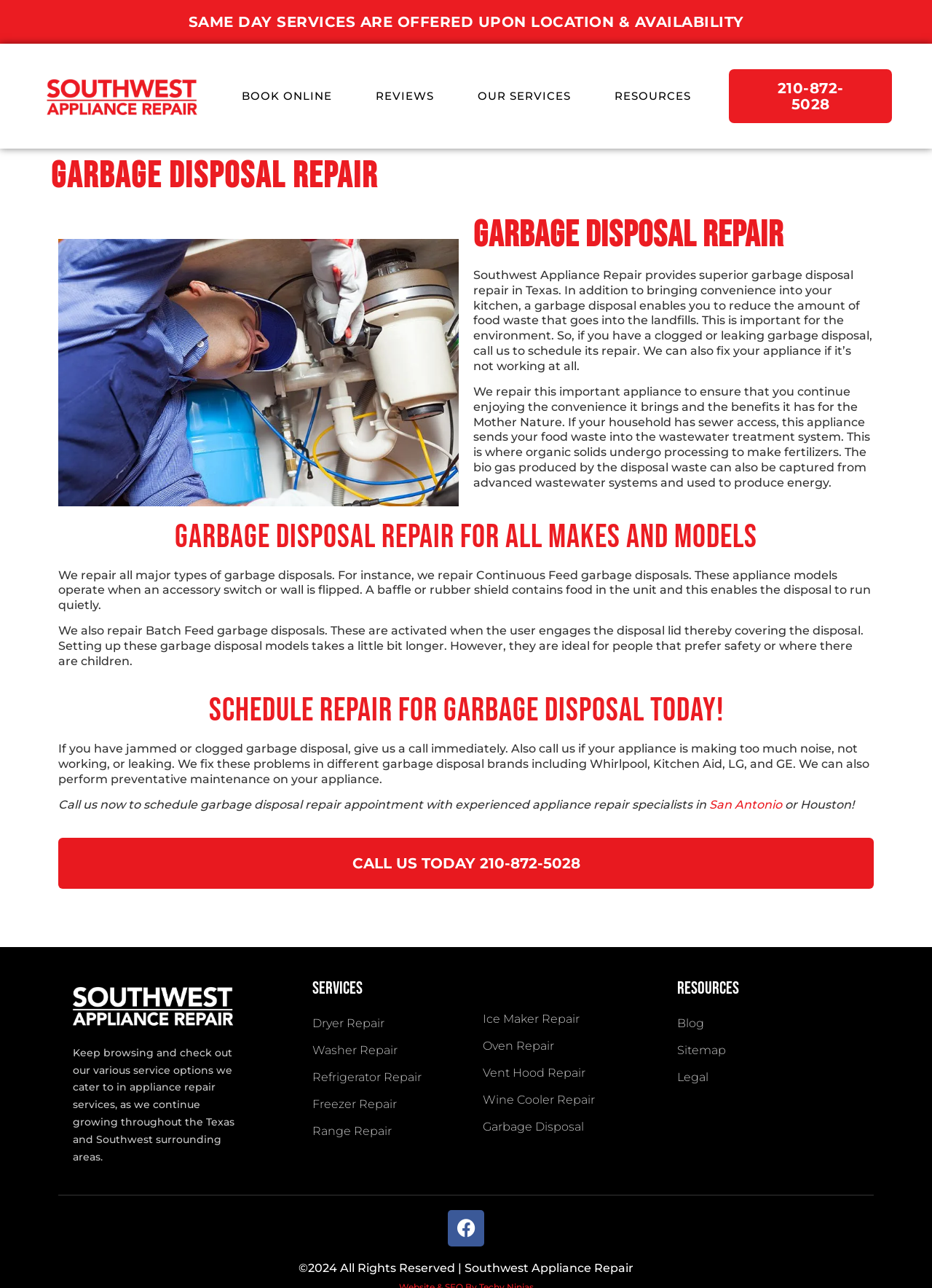Identify the bounding box coordinates of the area you need to click to perform the following instruction: "Click on BOOK ONLINE".

[0.259, 0.062, 0.356, 0.088]